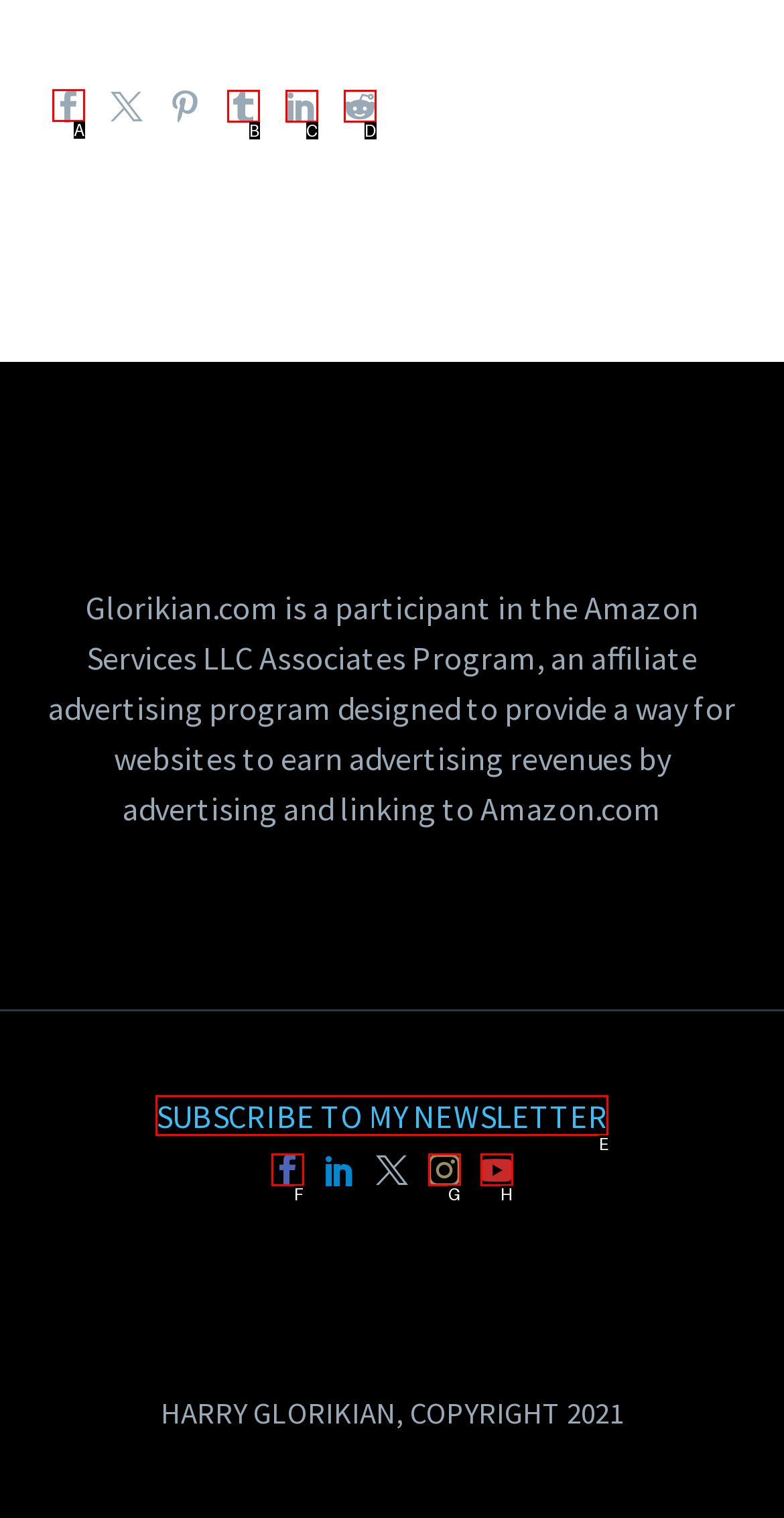Please indicate which HTML element to click in order to fulfill the following task: Click the first social media icon Respond with the letter of the chosen option.

A